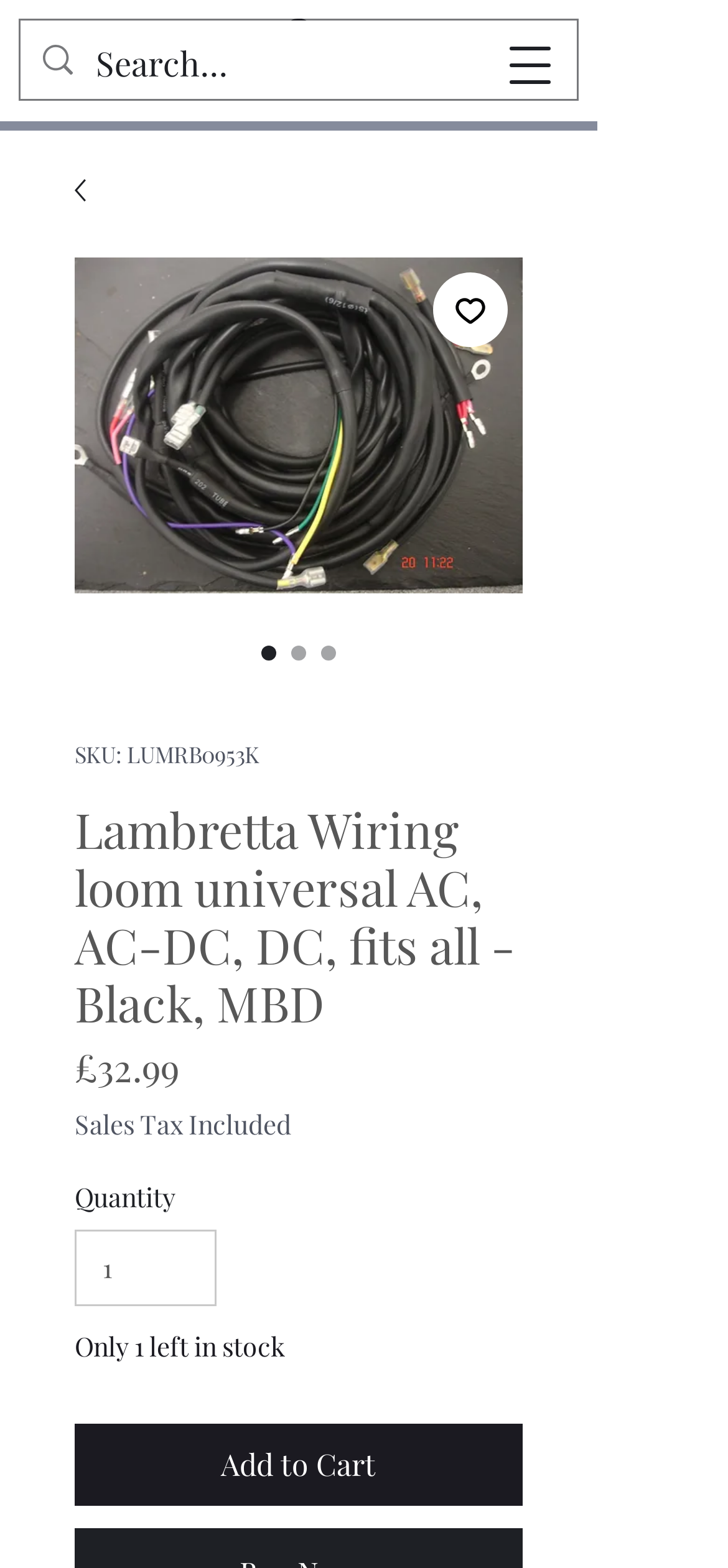Using the element description: "adoption (II)", determine the bounding box coordinates. The coordinates should be in the format [left, top, right, bottom], with values between 0 and 1.

None